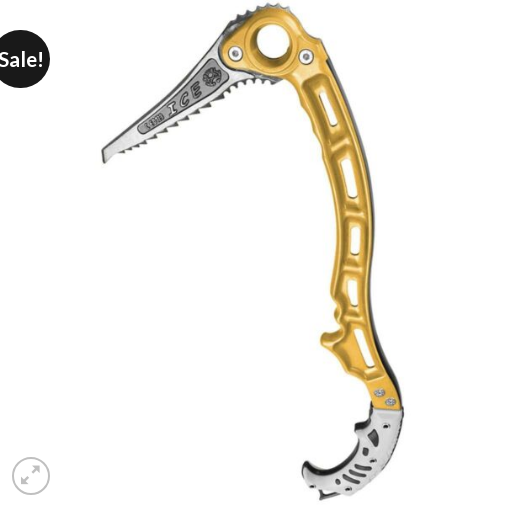What is the purpose of the 'Sale!' label?
Please provide a full and detailed response to the question.

The 'Sale!' label is prominently displayed on the image, indicating that the Grivel Machine 3.0 Ice Axe is currently being offered at a discounted price, making it a more attractive option for potential buyers.